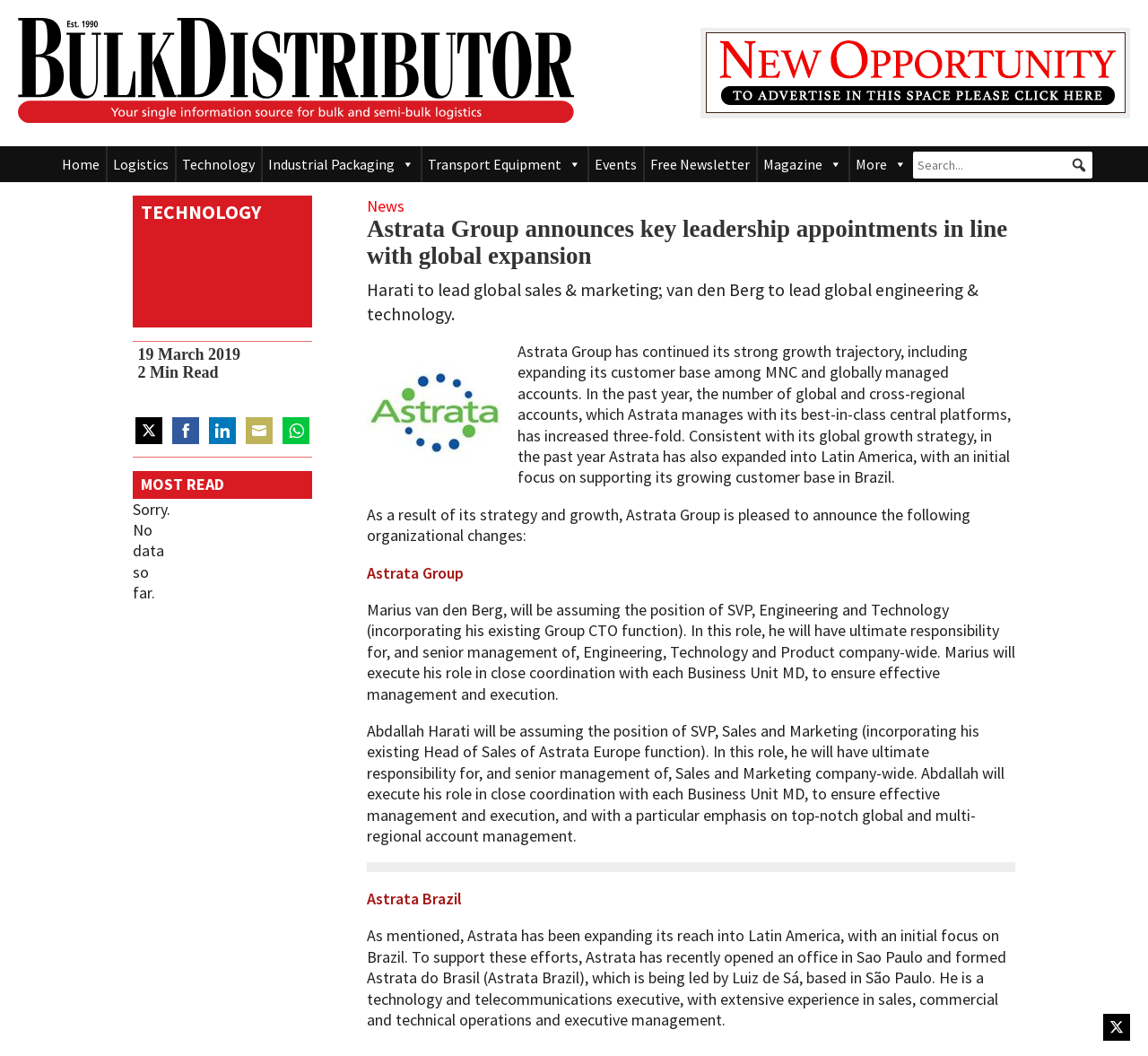Can you specify the bounding box coordinates of the area that needs to be clicked to fulfill the following instruction: "Share on Twitter"?

[0.118, 0.395, 0.141, 0.421]